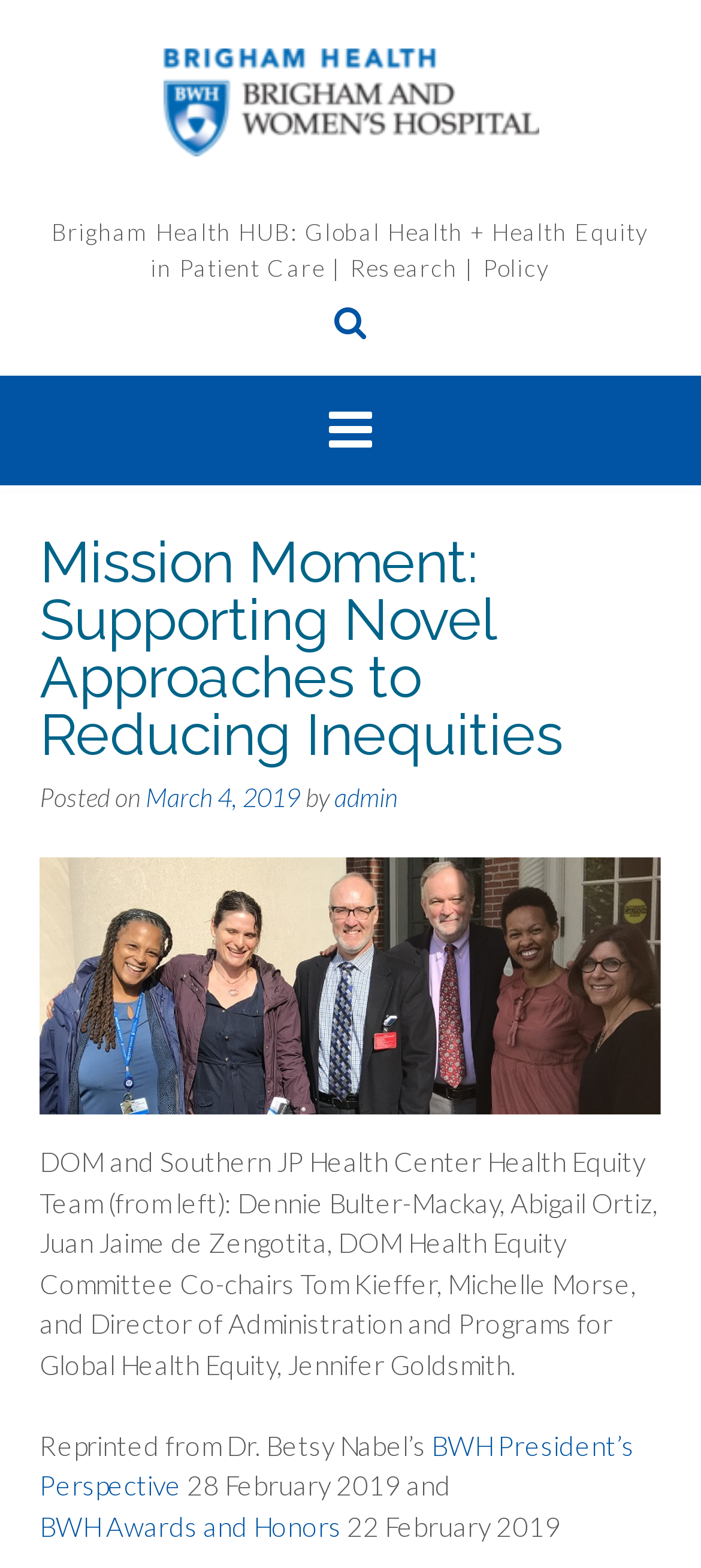Show the bounding box coordinates for the HTML element described as: "alt="Partick Thistle FC logo"".

None